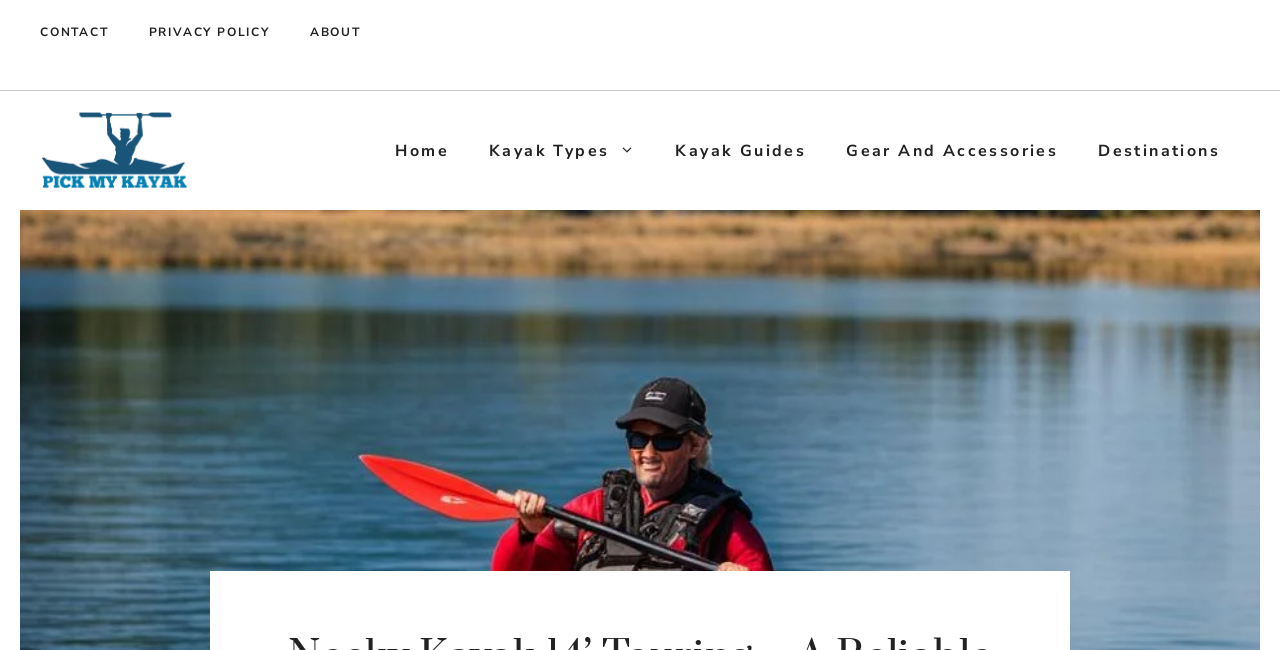Find the bounding box coordinates of the clickable area required to complete the following action: "go to home page".

[0.293, 0.186, 0.366, 0.278]